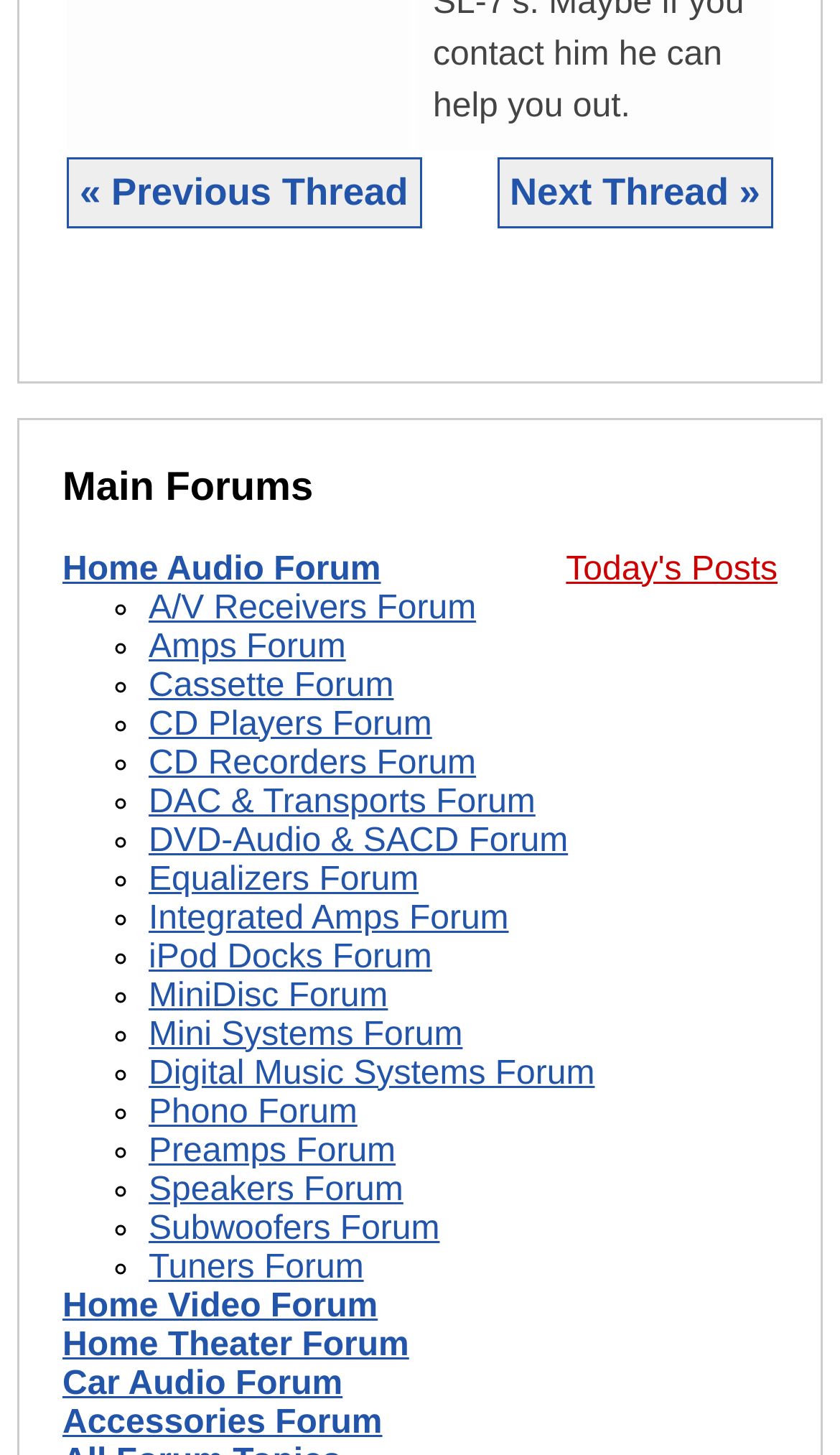Locate the bounding box for the described UI element: "|". Ensure the coordinates are four float numbers between 0 and 1, formatted as [left, top, right, bottom].

[0.915, 0.179, 0.926, 0.206]